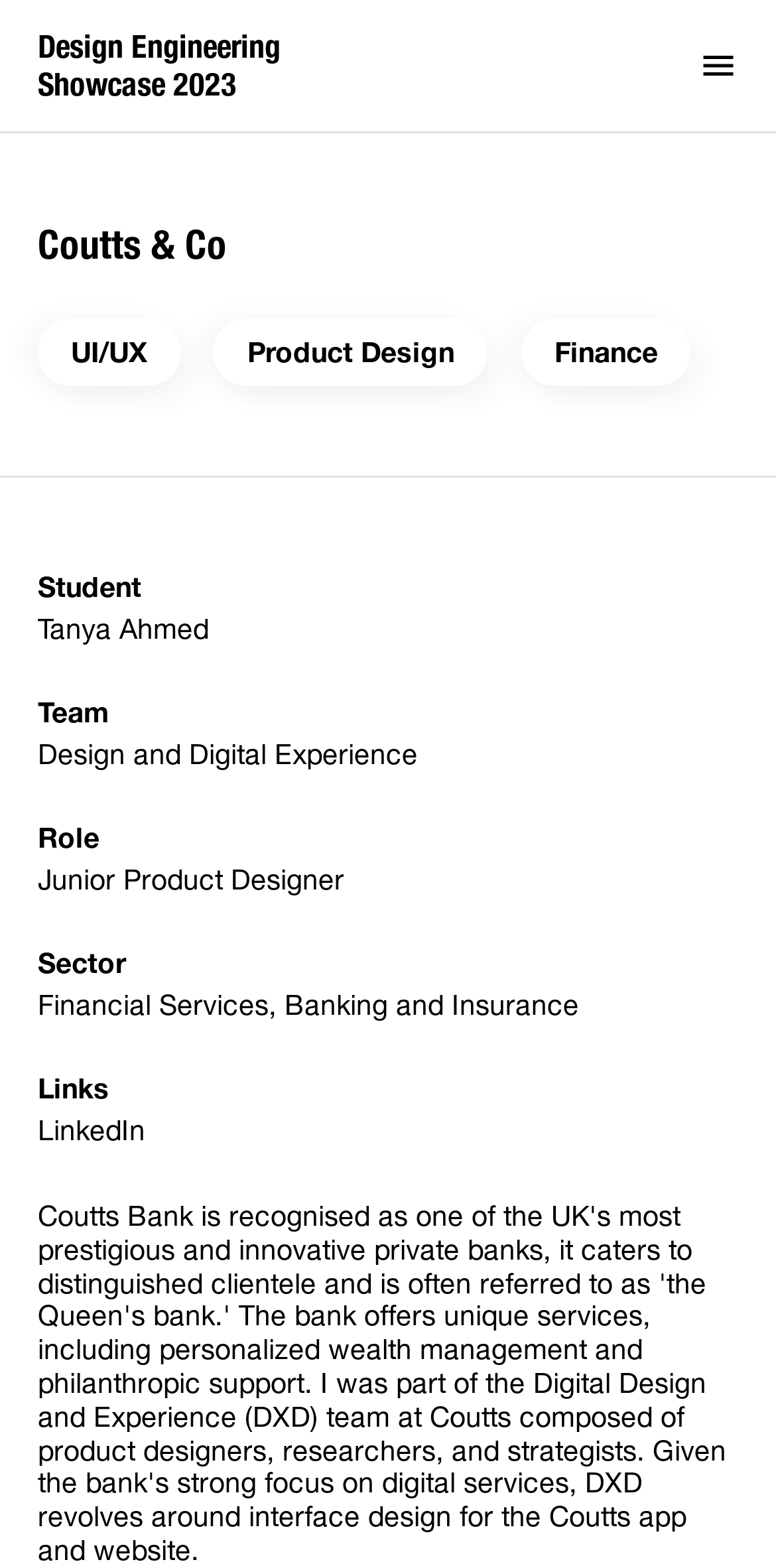What is the link to the designer's LinkedIn profile?
Respond to the question with a single word or phrase according to the image.

LinkedIn